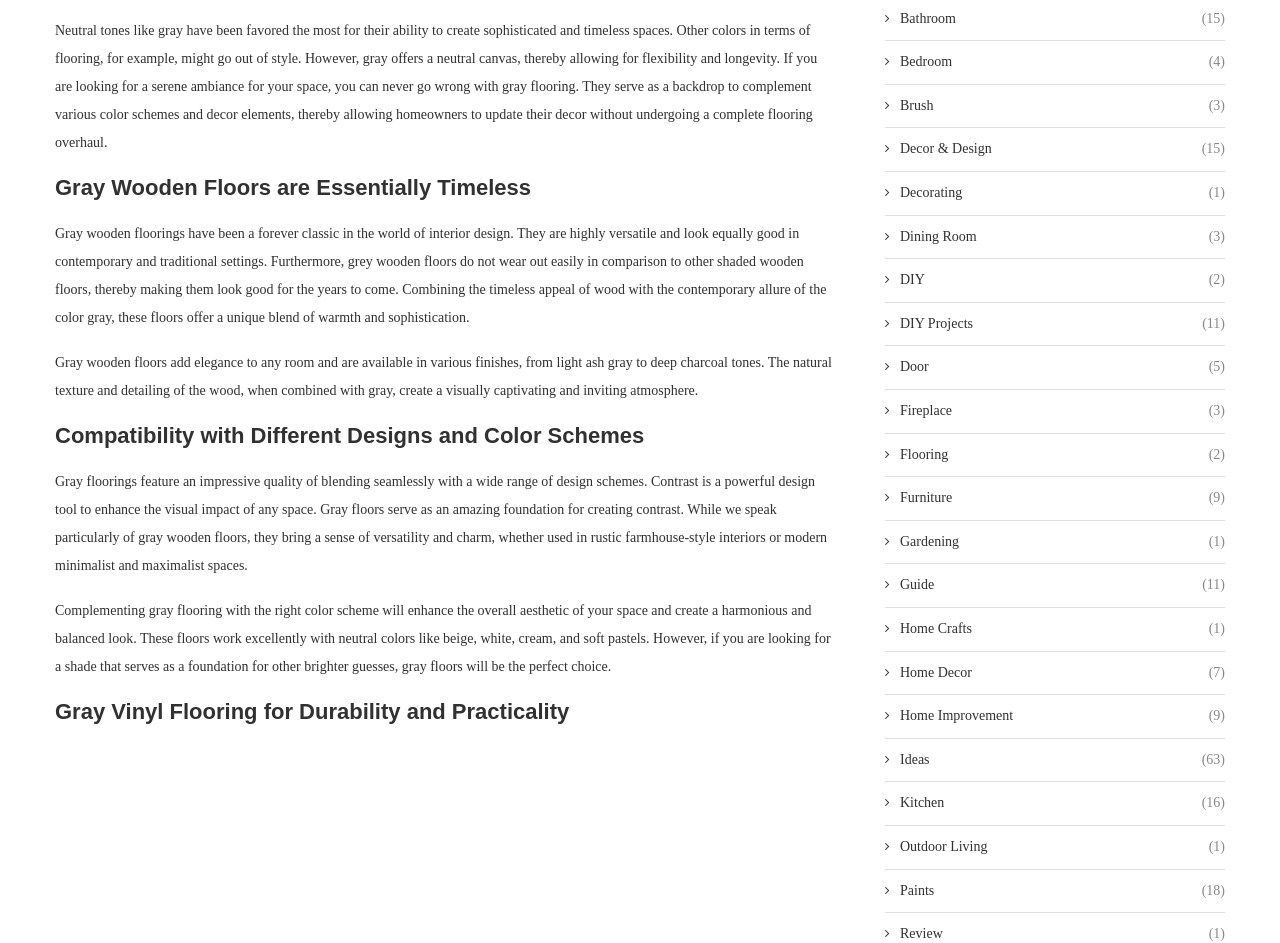Respond with a single word or short phrase to the following question: 
What is the purpose of the links on the right side of the webpage?

To provide related content